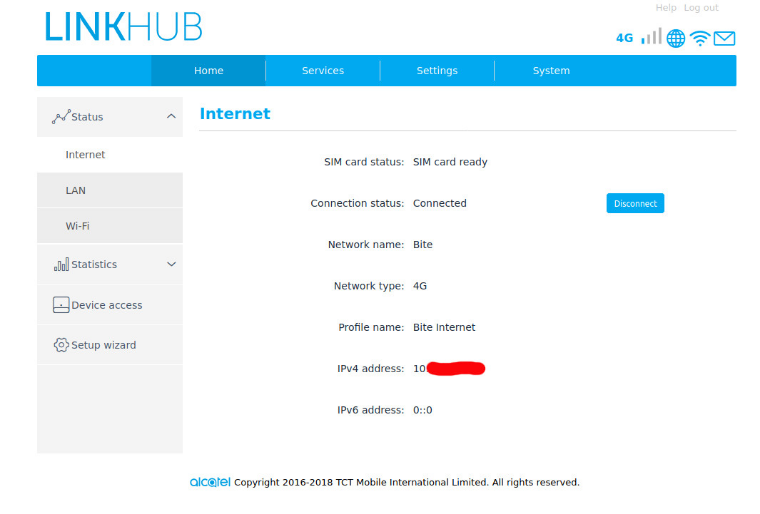Please answer the following question using a single word or phrase: 
What is the type of network connection?

4G